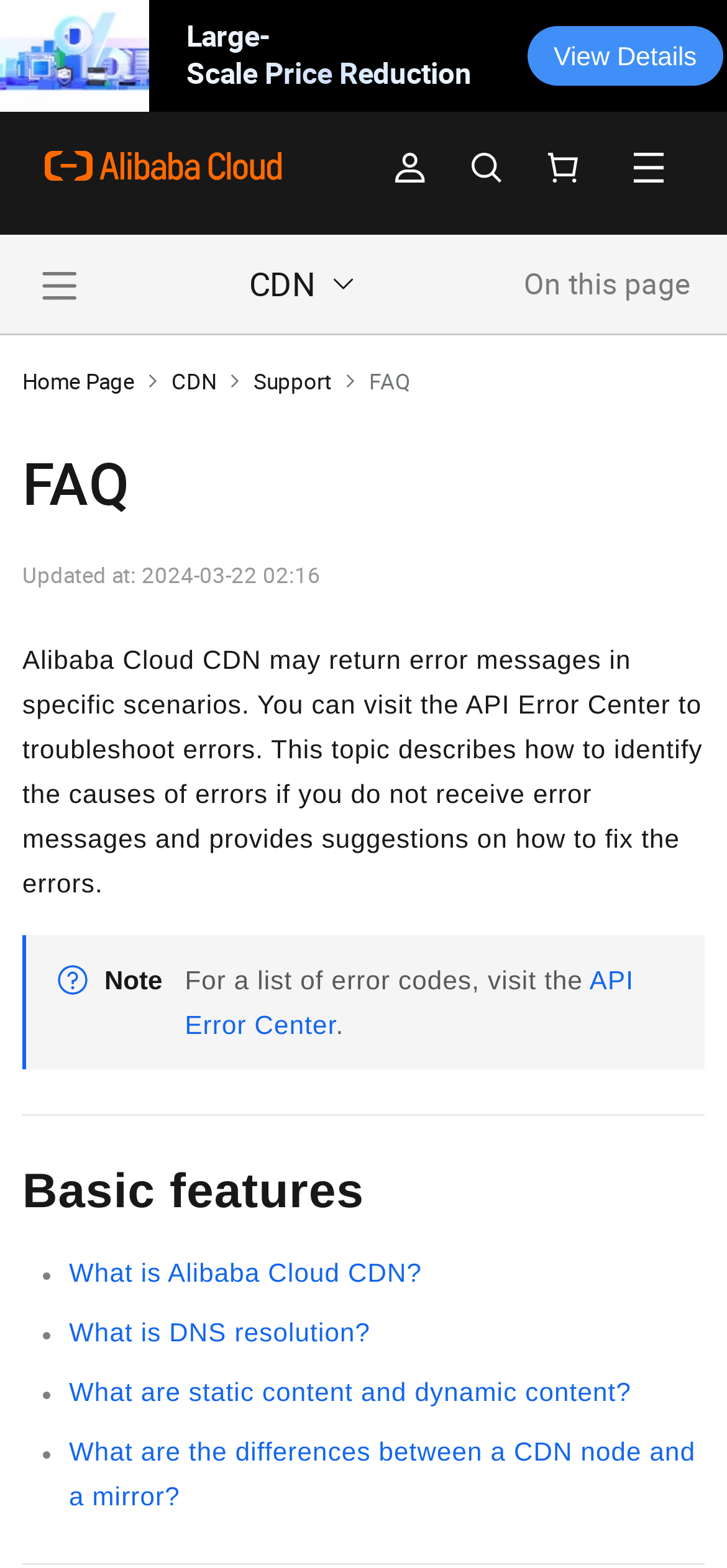Could you locate the bounding box coordinates for the section that should be clicked to accomplish this task: "Expand the '编组' button".

[0.872, 0.087, 0.938, 0.134]